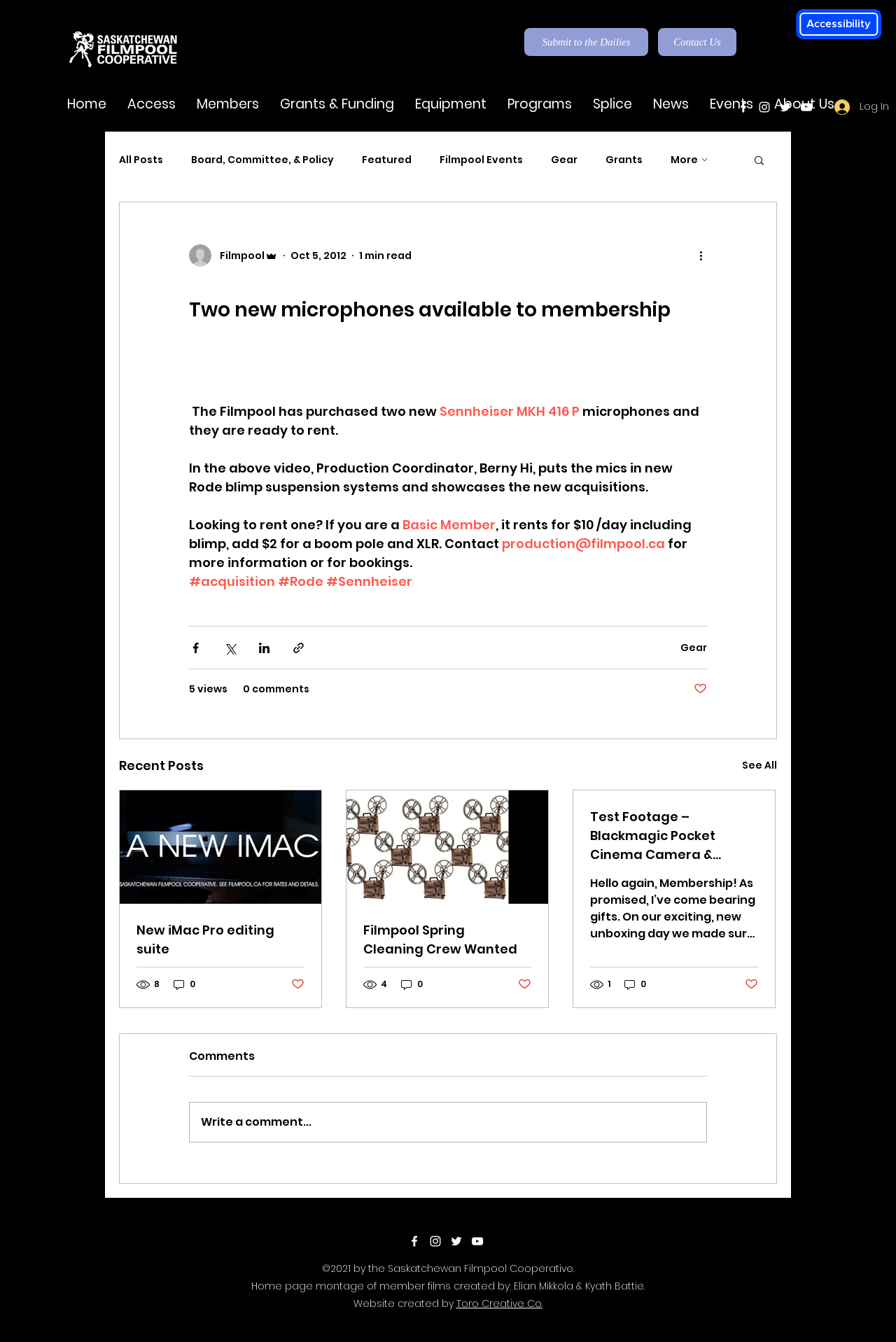How many views does the post have? Based on the screenshot, please respond with a single word or phrase.

5 views